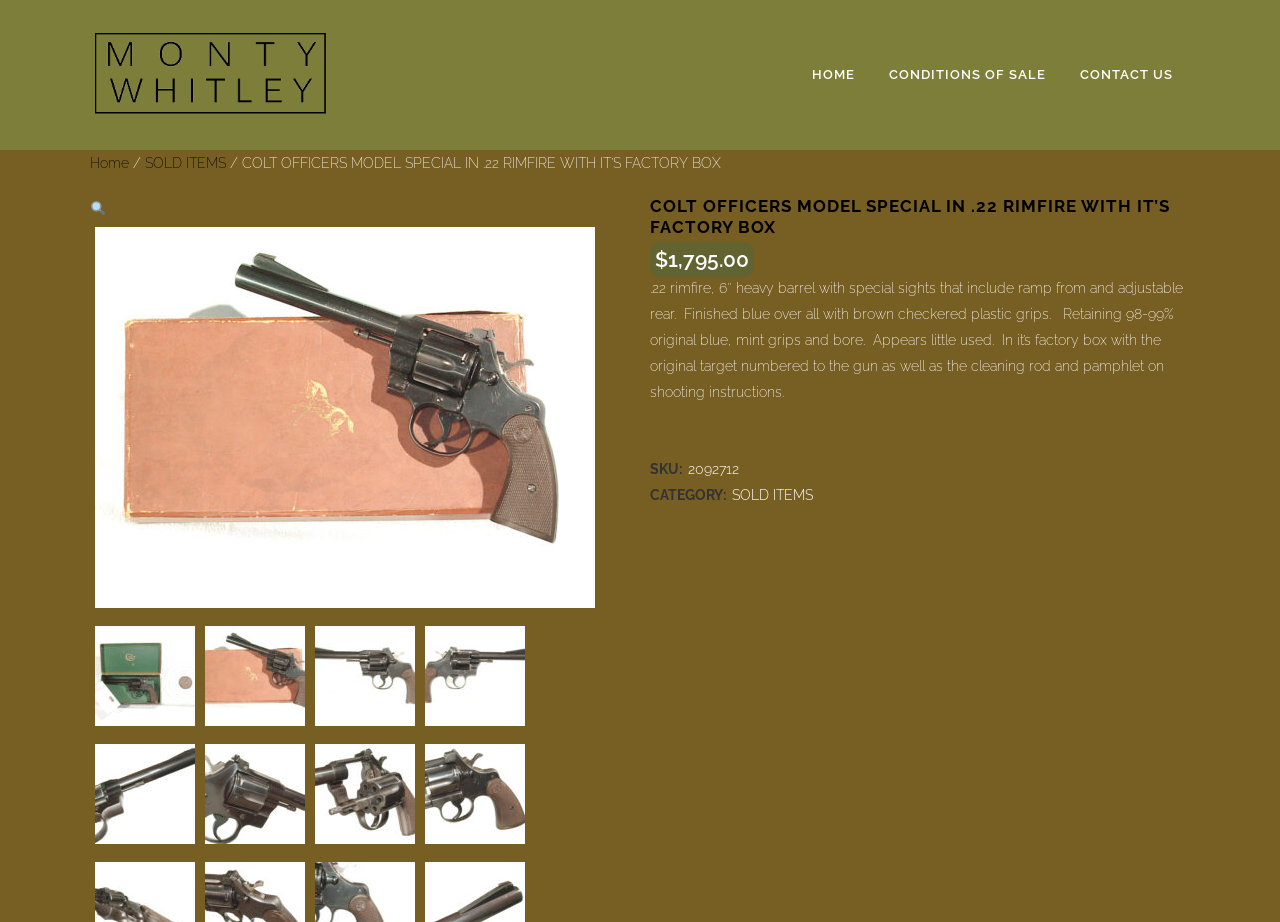Pinpoint the bounding box coordinates of the clickable area necessary to execute the following instruction: "Click the magnifying glass icon". The coordinates should be given as four float numbers between 0 and 1, namely [left, top, right, bottom].

[0.07, 0.218, 0.083, 0.235]